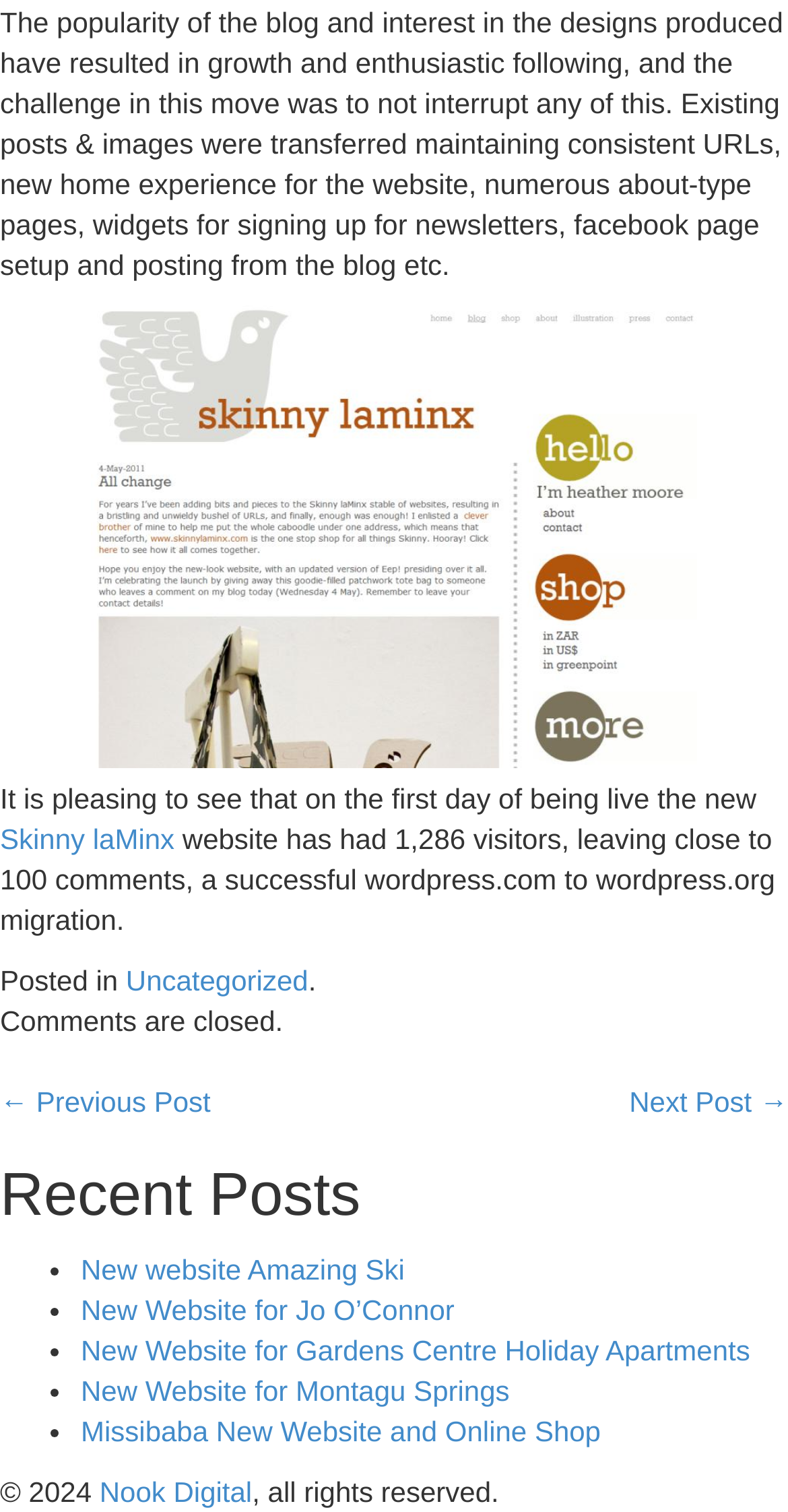Please identify the bounding box coordinates of the area I need to click to accomplish the following instruction: "Check the recent post New website Amazing Ski".

[0.103, 0.829, 0.514, 0.85]